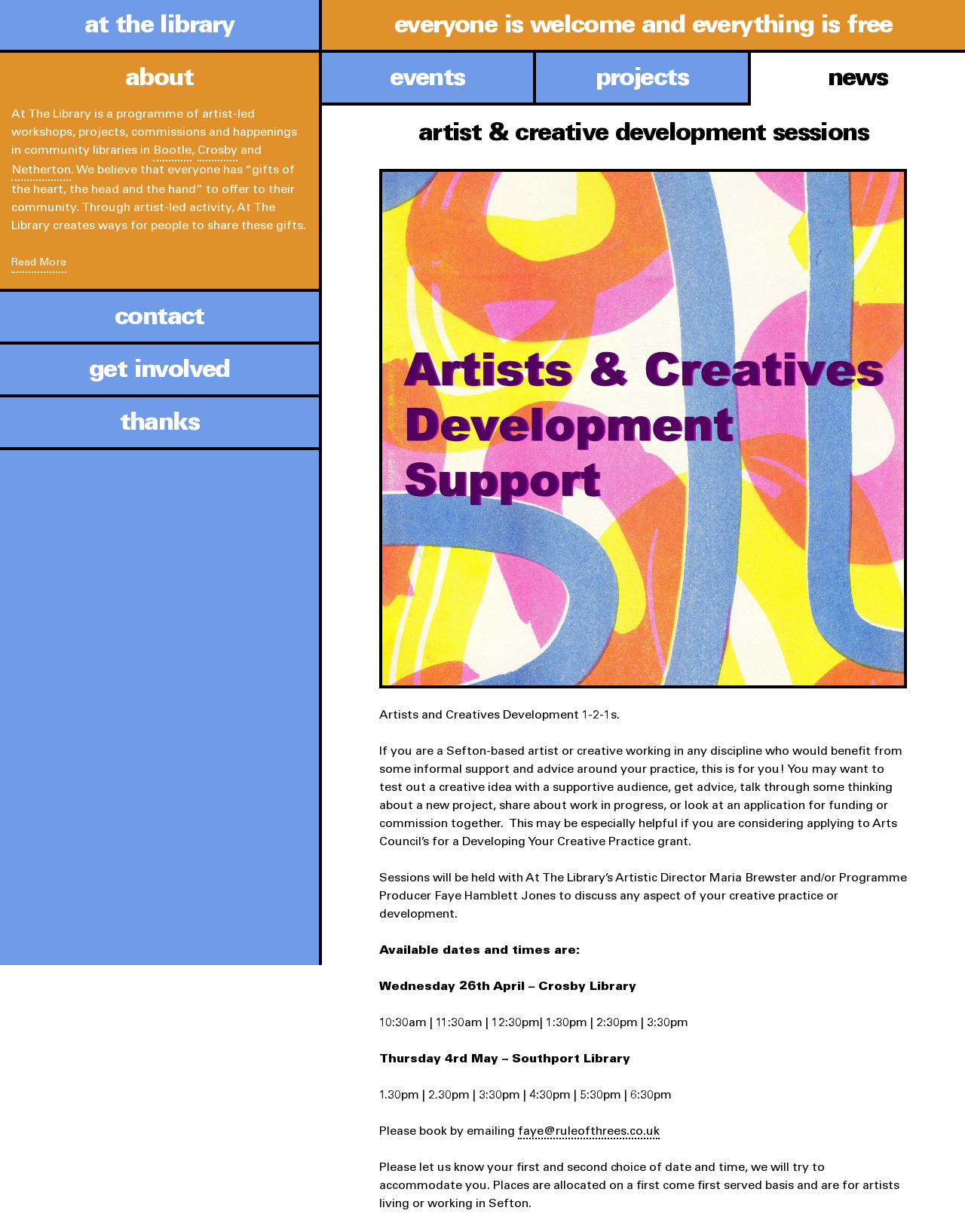Determine the bounding box coordinates of the region I should click to achieve the following instruction: "book a session by emailing faye@ruleofthrees.co.uk". Ensure the bounding box coordinates are four float numbers between 0 and 1, i.e., [left, top, right, bottom].

[0.537, 0.914, 0.684, 0.925]